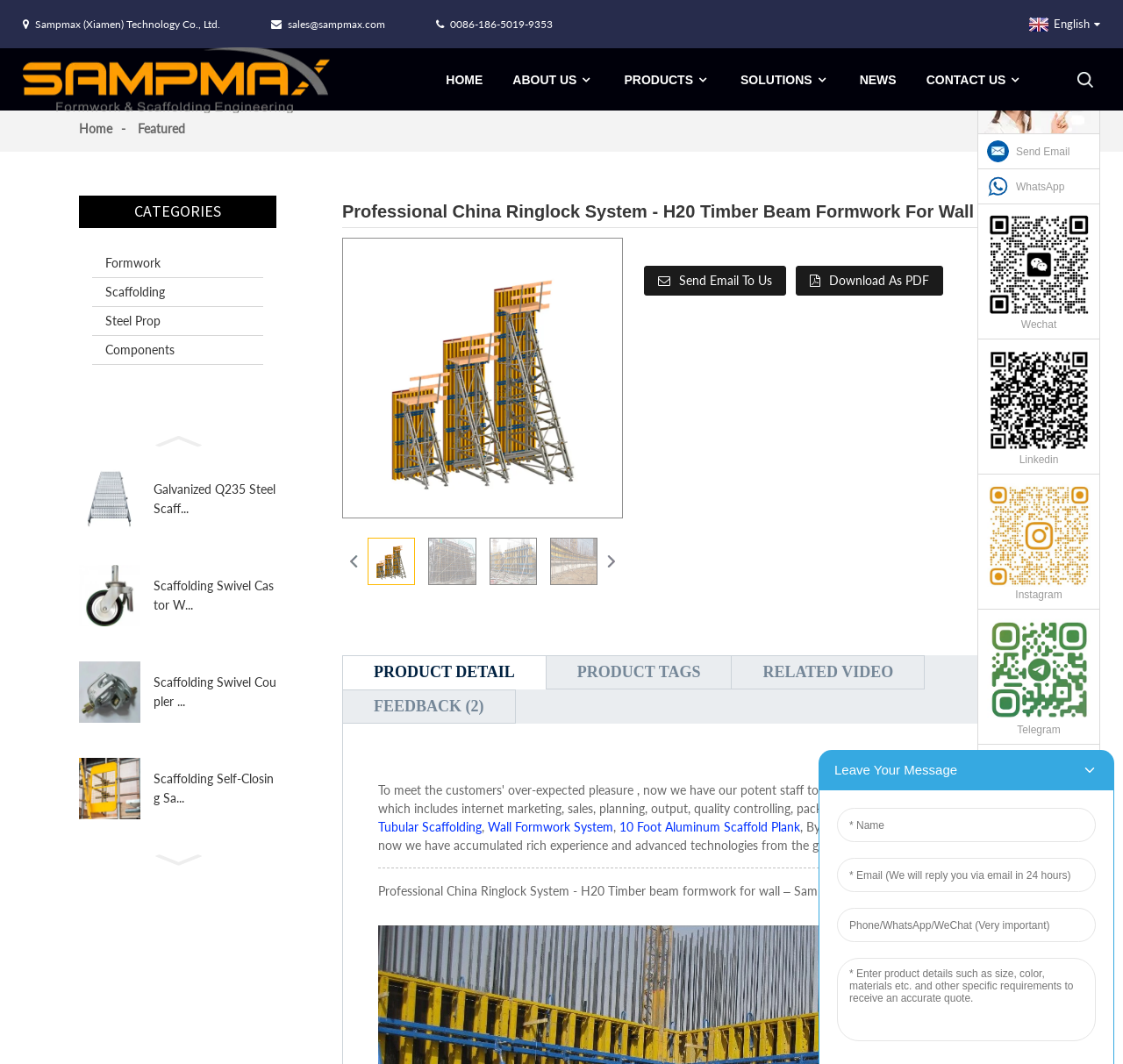Determine the bounding box coordinates for the clickable element to execute this instruction: "Read the article 'Mastering the Art of Strategic Account Management: Unlocking Business Success'". Provide the coordinates as four float numbers between 0 and 1, i.e., [left, top, right, bottom].

None